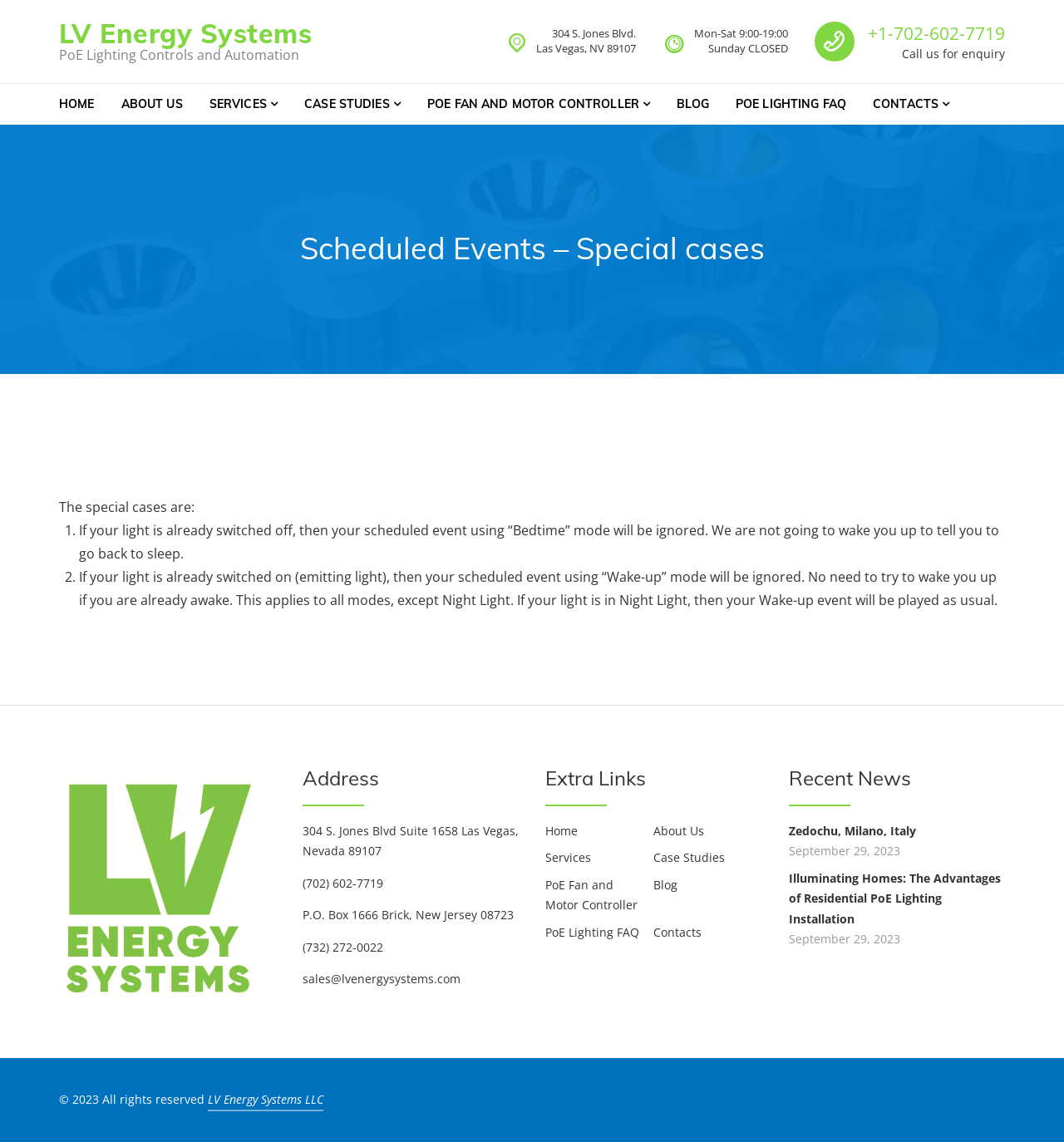Please respond in a single word or phrase: 
What is the copyright year?

2023